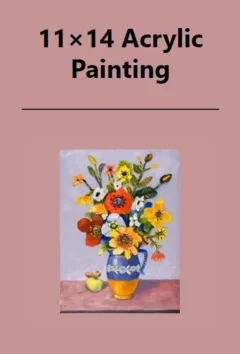Elaborate on the image by describing it in detail.

This image features a vibrant and cheerful 11×14 acrylic painting showcasing a lively arrangement of flowers in a decorative ceramic vase. The bouquet is bursting with various blossoms, including bright red poppies, sunny yellow sunflowers, and delicate white daisies, all set against a soft pastel purple background. At the base of the vase, an apple adds a touch of natural beauty, complementing the floral display. The overall aesthetic captures the warmth and joy of a garden in full bloom, highlighting the vivid colors and intricate details that acrylic paints can achieve. This artwork serves as a delightful reminder of nature's beauty and would make an appealing addition to any art collection or home decor.